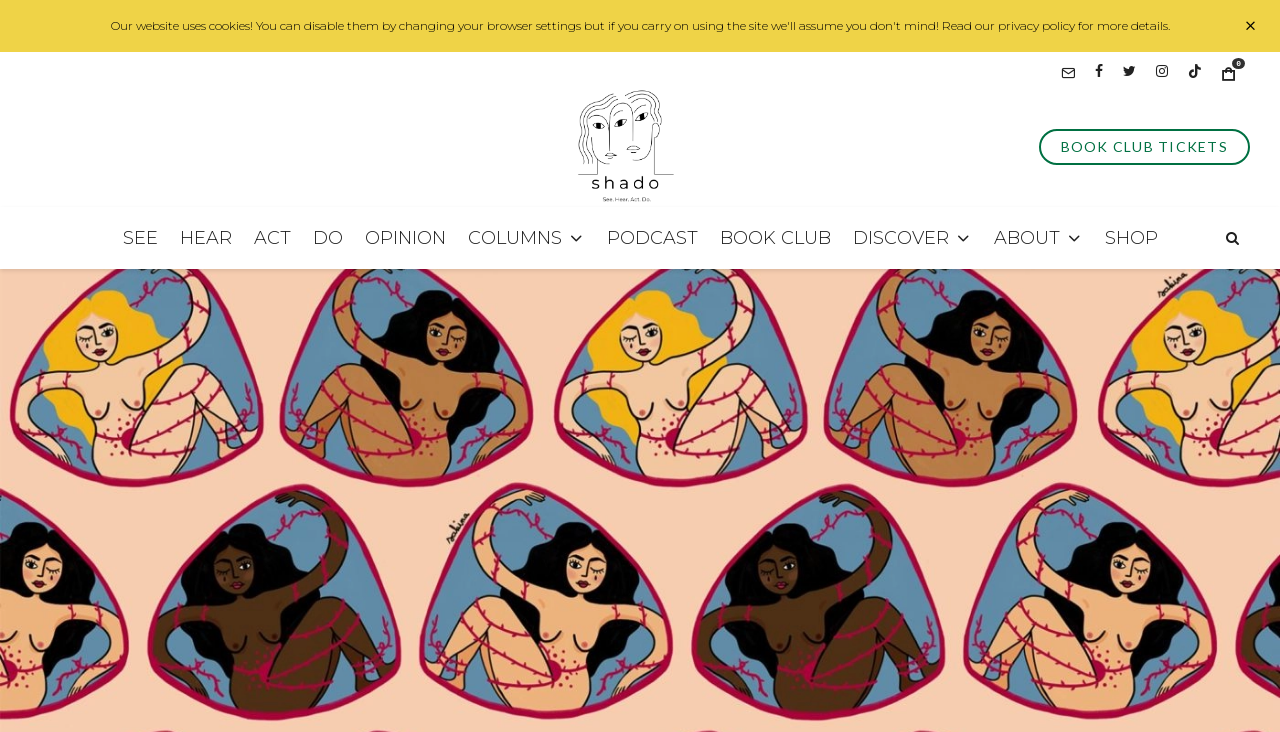Determine the bounding box coordinates for the region that must be clicked to execute the following instruction: "Go to the book club".

[0.554, 0.282, 0.657, 0.368]